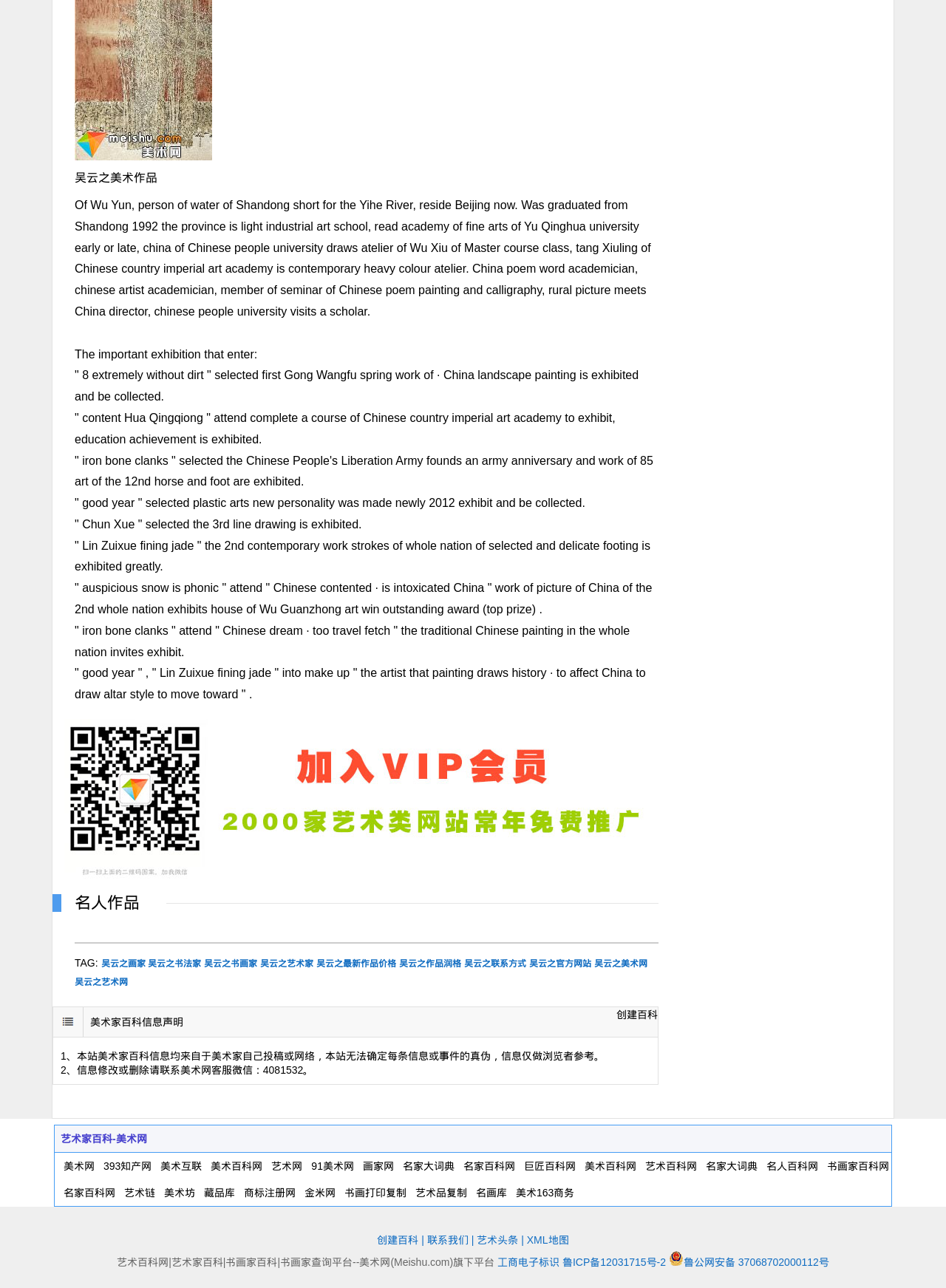Find the bounding box coordinates of the area to click in order to follow the instruction: "View the '名人作品' page".

[0.079, 0.694, 0.148, 0.708]